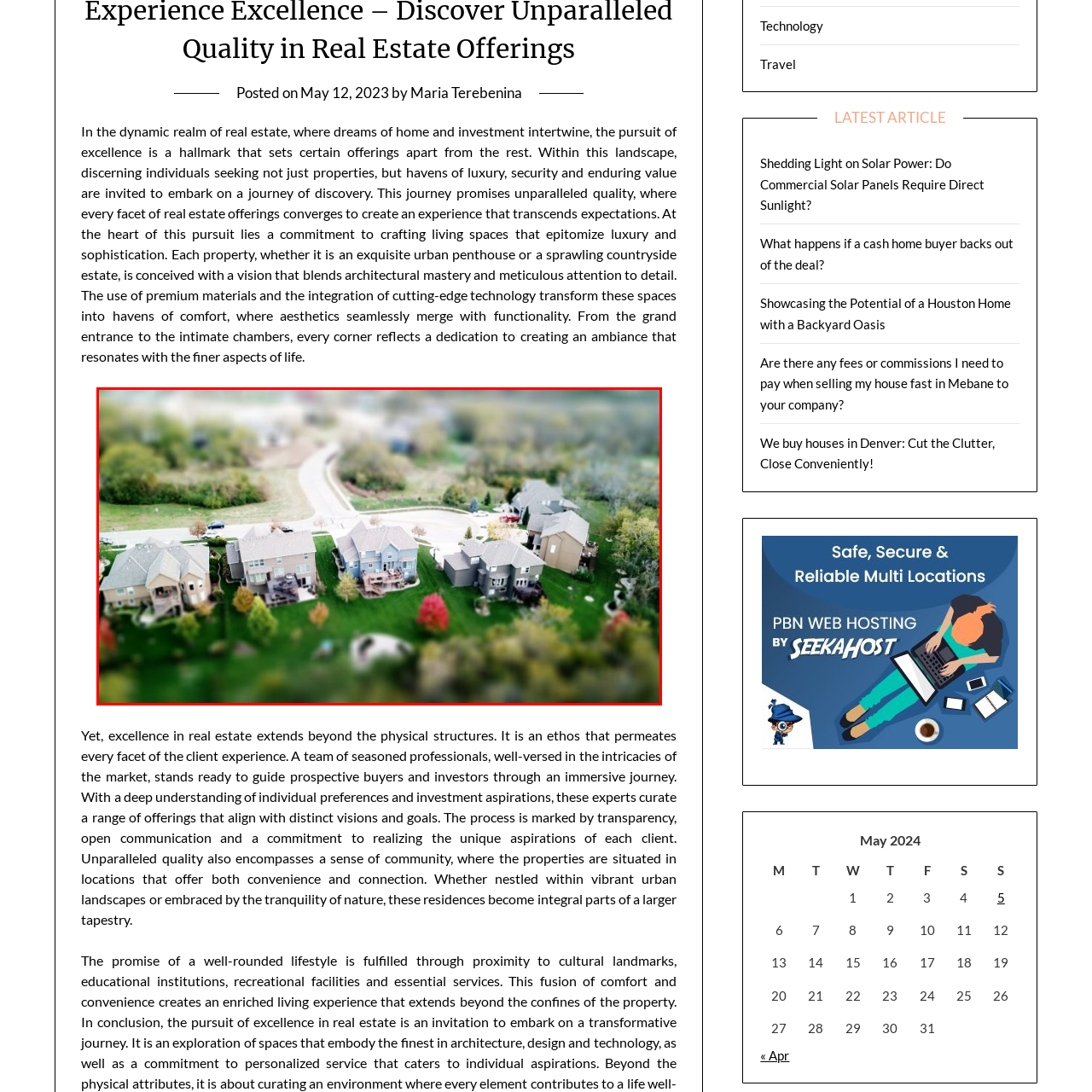Focus on the highlighted area in red, What is the primary color of the lawns in the image? Answer using a single word or phrase.

Green